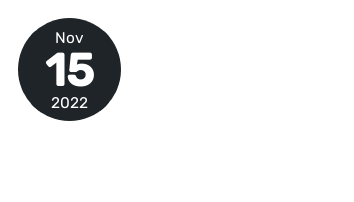Give a one-word or short phrase answer to this question: 
What is the purpose of the badge?

Indicate publication date